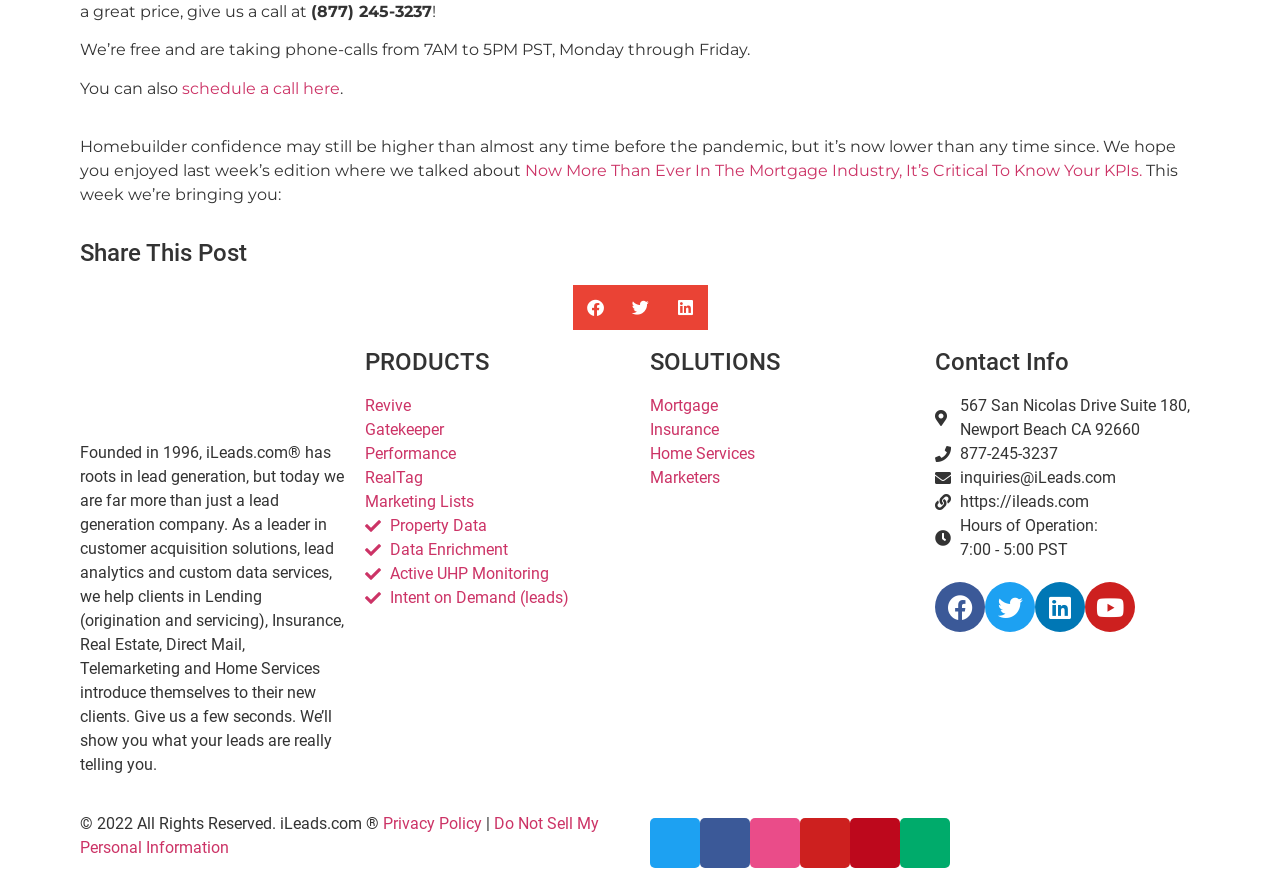How many social media links are available?
Answer the question with just one word or phrase using the image.

4